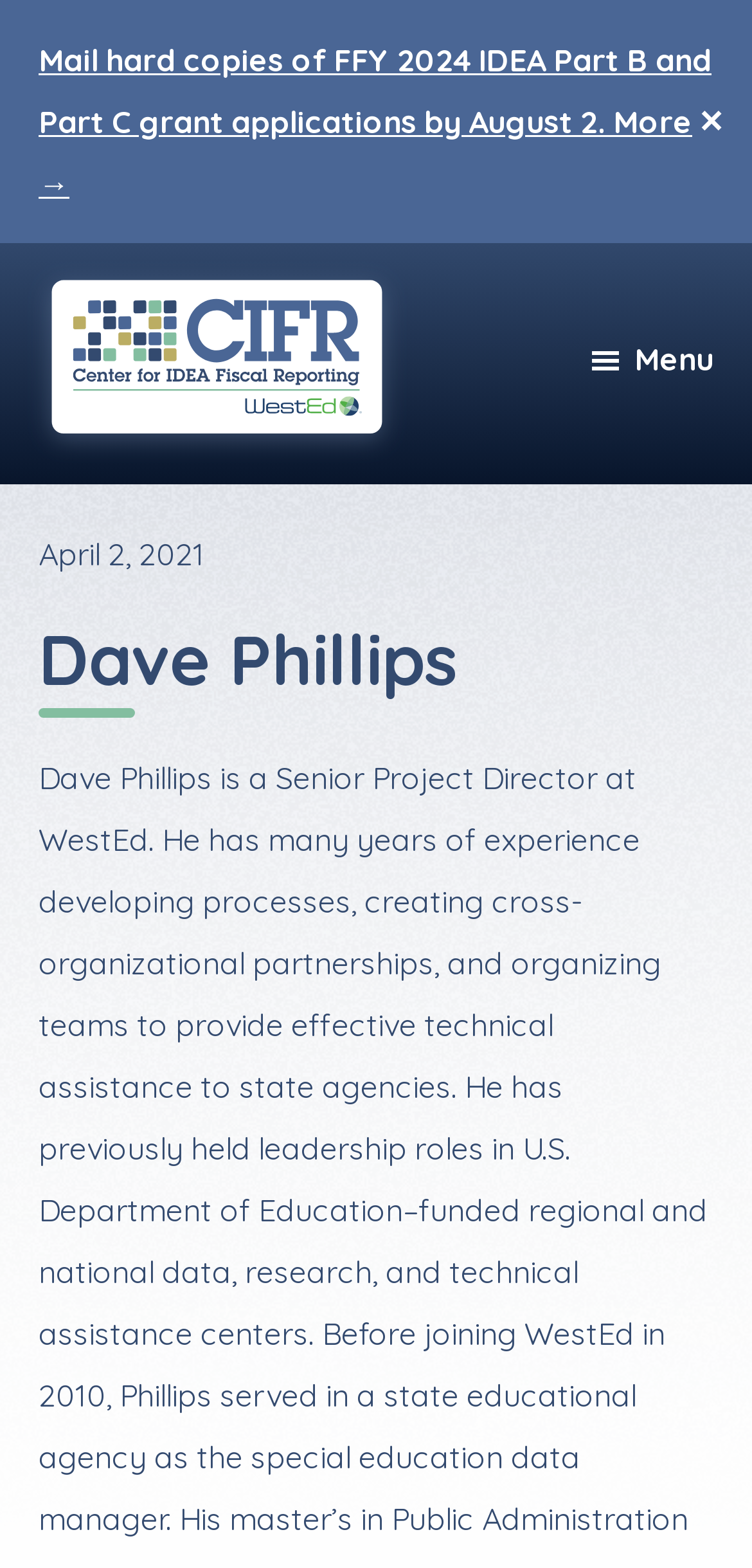What is the deadline for mailing IDEA Part B and Part C grant applications?
Refer to the image and give a detailed answer to the question.

The answer can be found in the link 'Mail hard copies of FFY 2024 IDEA Part B and Part C grant applications by August 2. More →' which indicates that the deadline for mailing the grant applications is August 2.